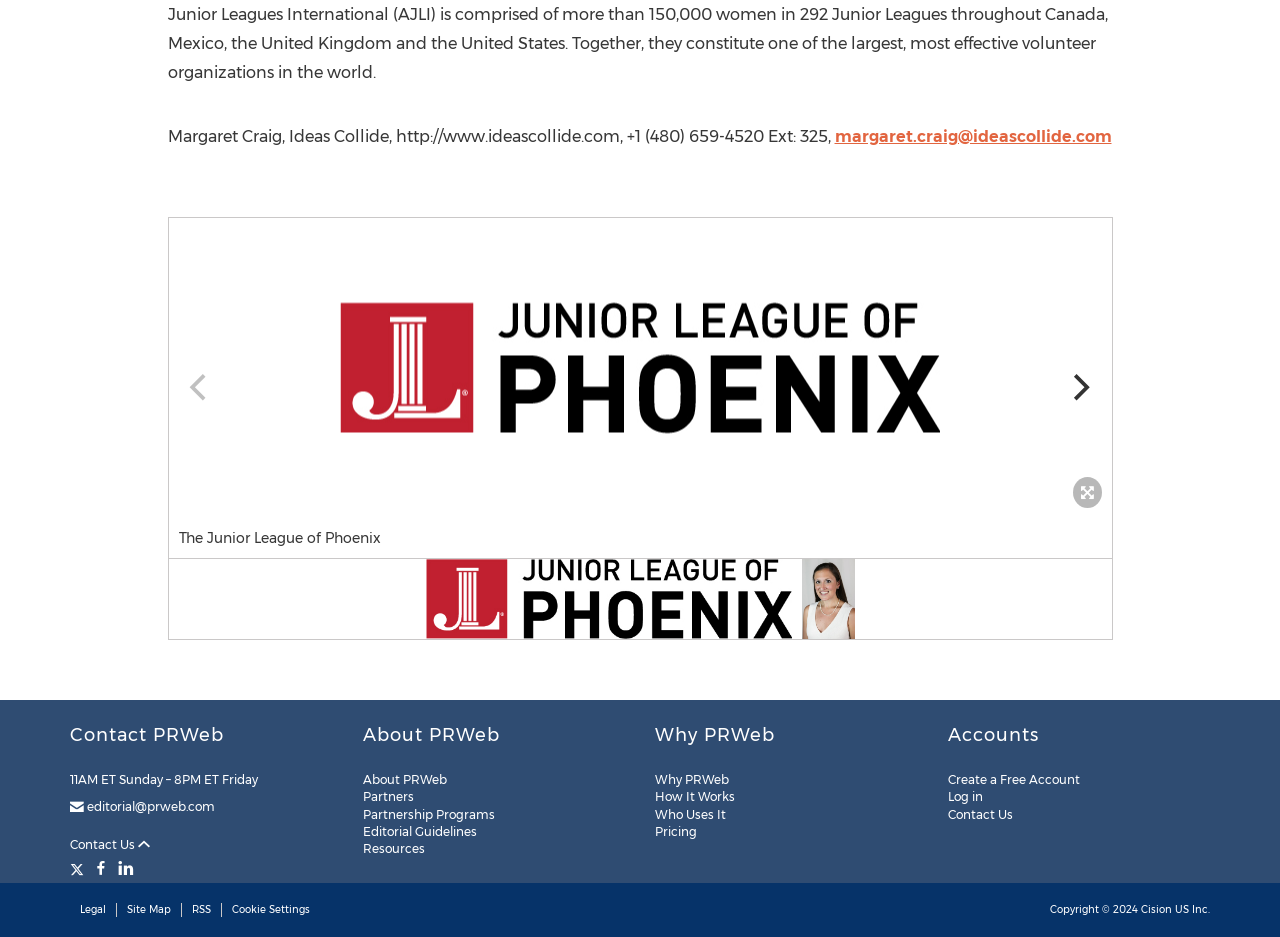Answer the question briefly using a single word or phrase: 
What is the name of the person mentioned at the top of the page?

Margaret Craig